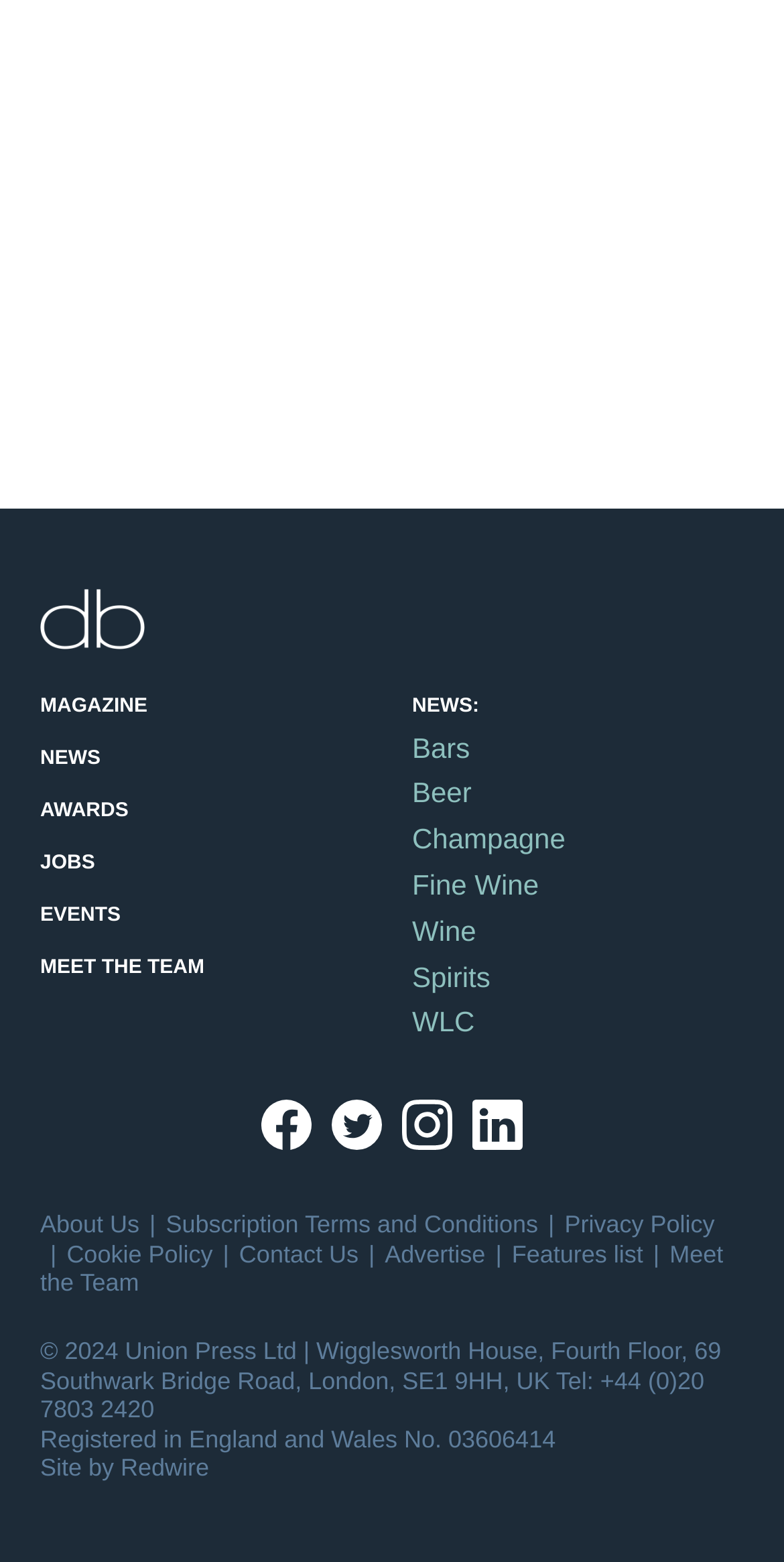Could you determine the bounding box coordinates of the clickable element to complete the instruction: "Explore the 'AWARDS' section"? Provide the coordinates as four float numbers between 0 and 1, i.e., [left, top, right, bottom].

[0.051, 0.512, 0.164, 0.526]